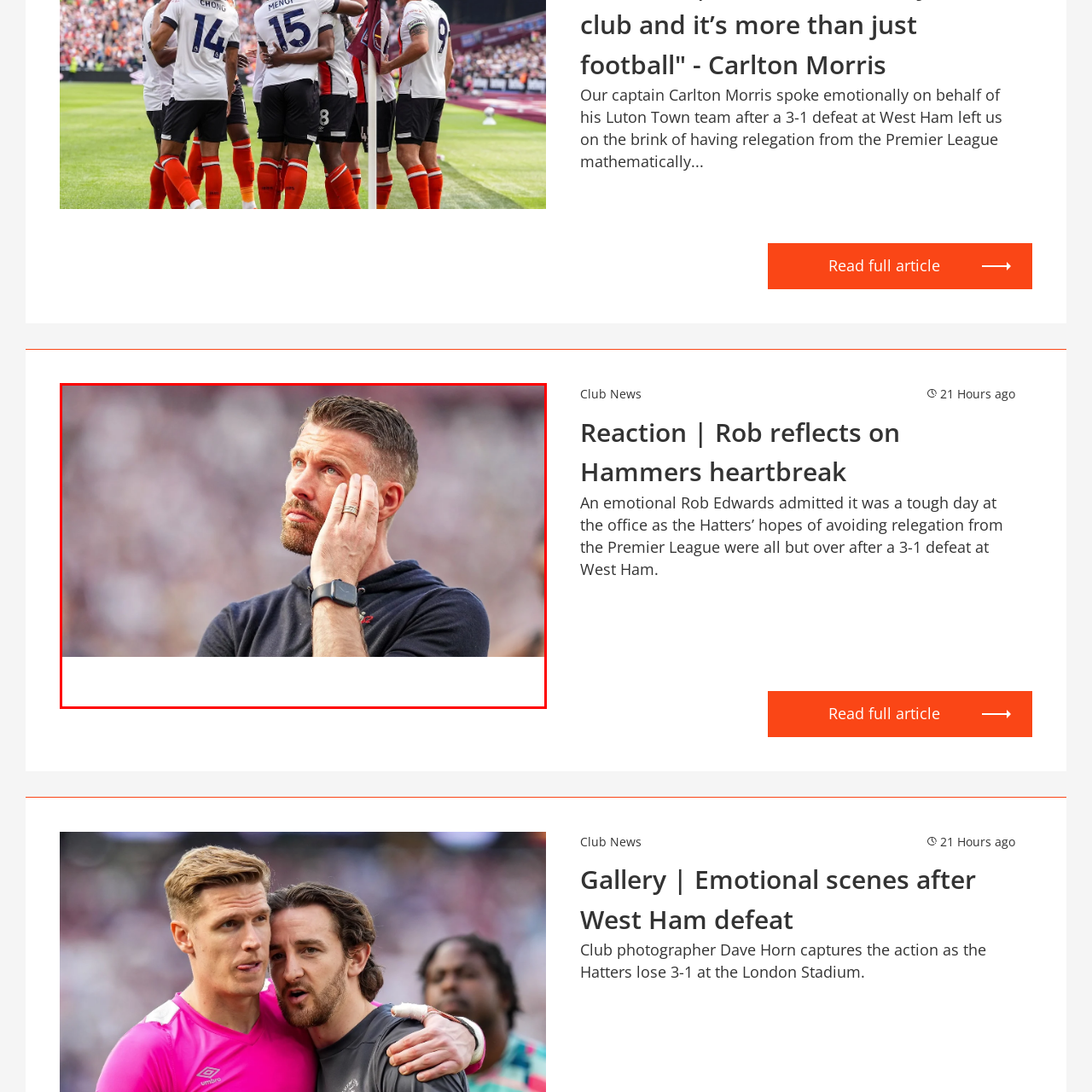Focus on the highlighted area in red, Where is Rob Edwards in the image? Answer using a single word or phrase.

In a stadium